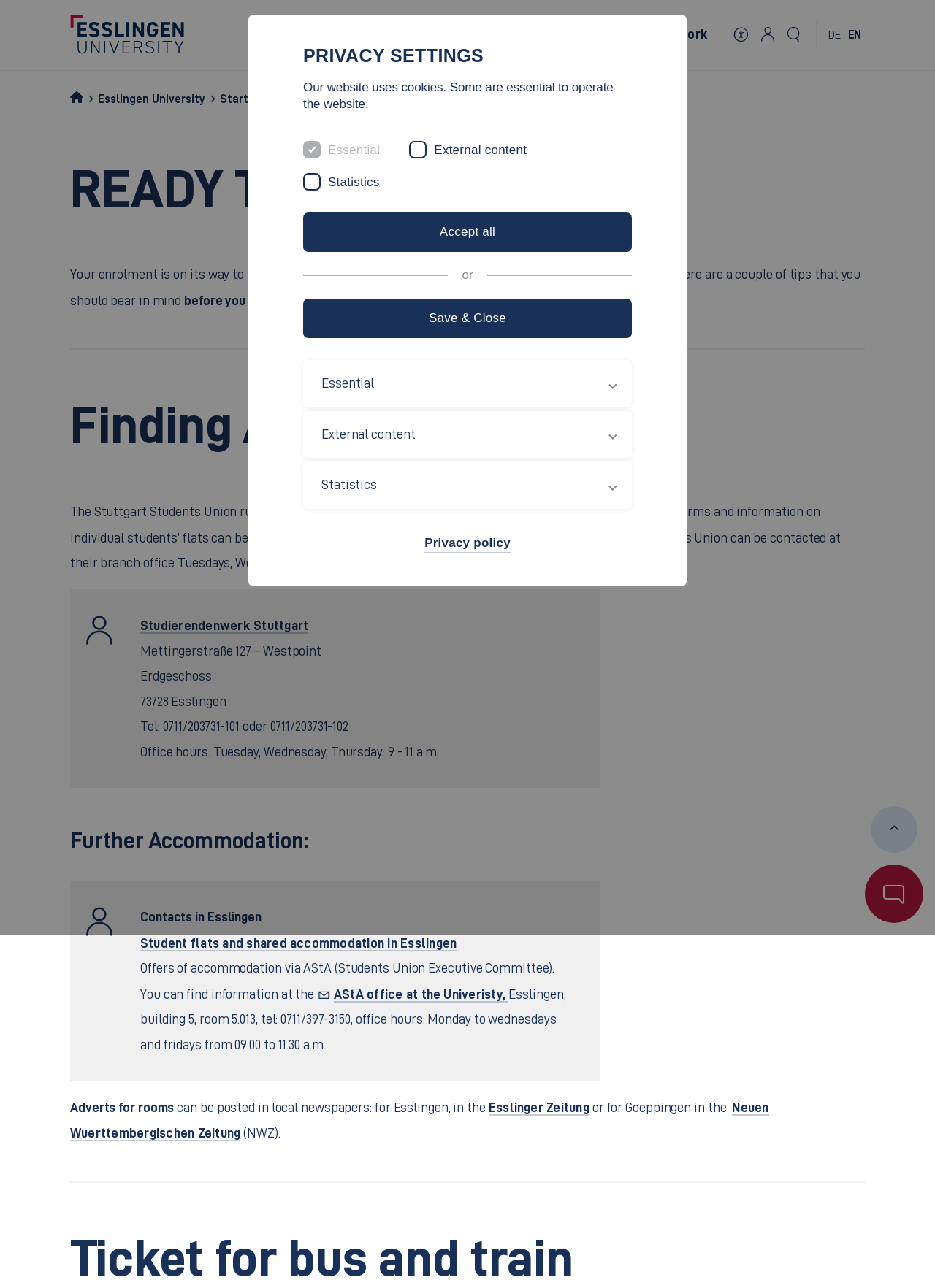Can you show the bounding box coordinates of the region to click on to complete the task described in the instruction: "Click the 'Privacy policy' link"?

[0.454, 0.415, 0.546, 0.429]